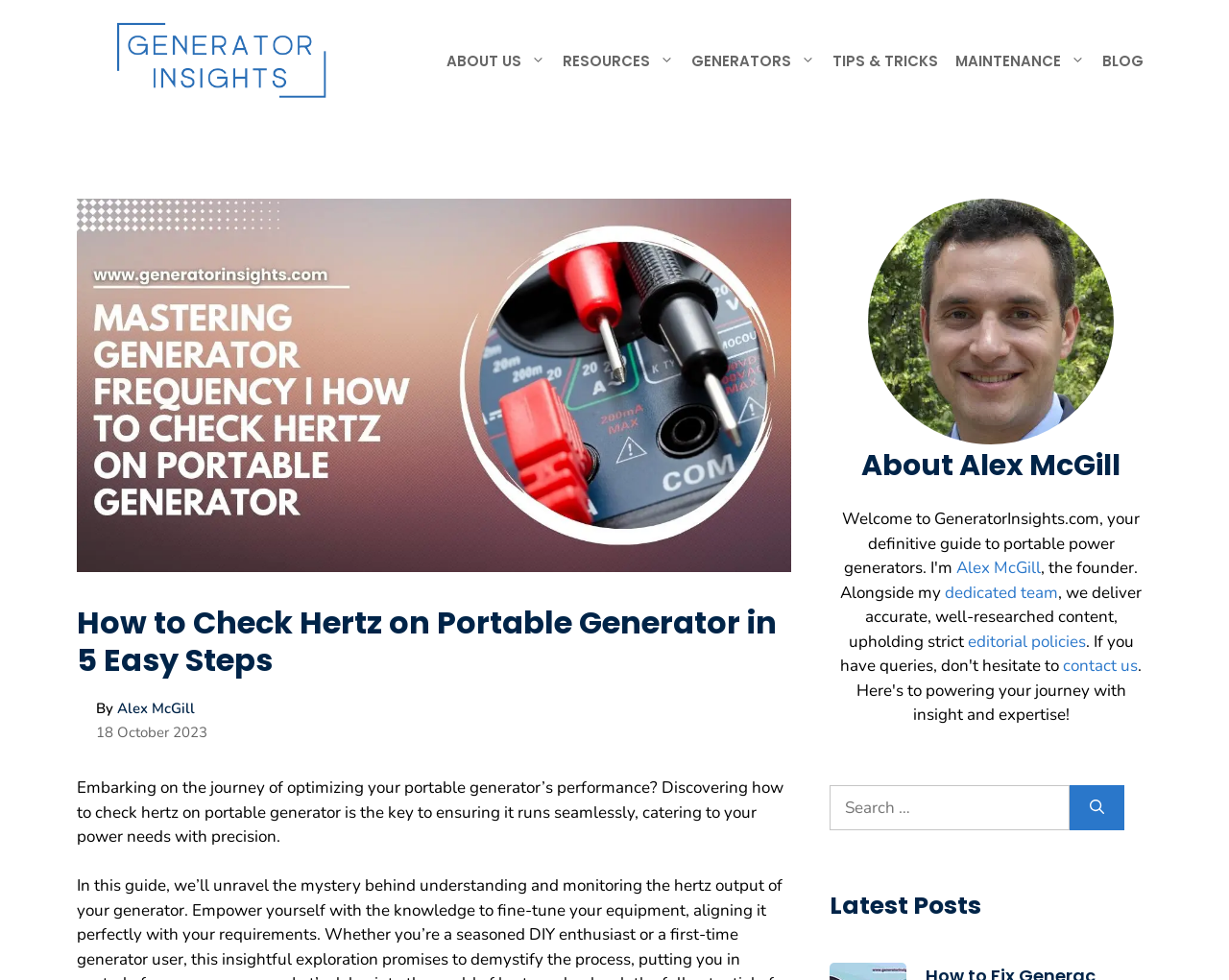Specify the bounding box coordinates of the area that needs to be clicked to achieve the following instruction: "Check the 'TIPS & TRICKS' section".

[0.67, 0.033, 0.77, 0.092]